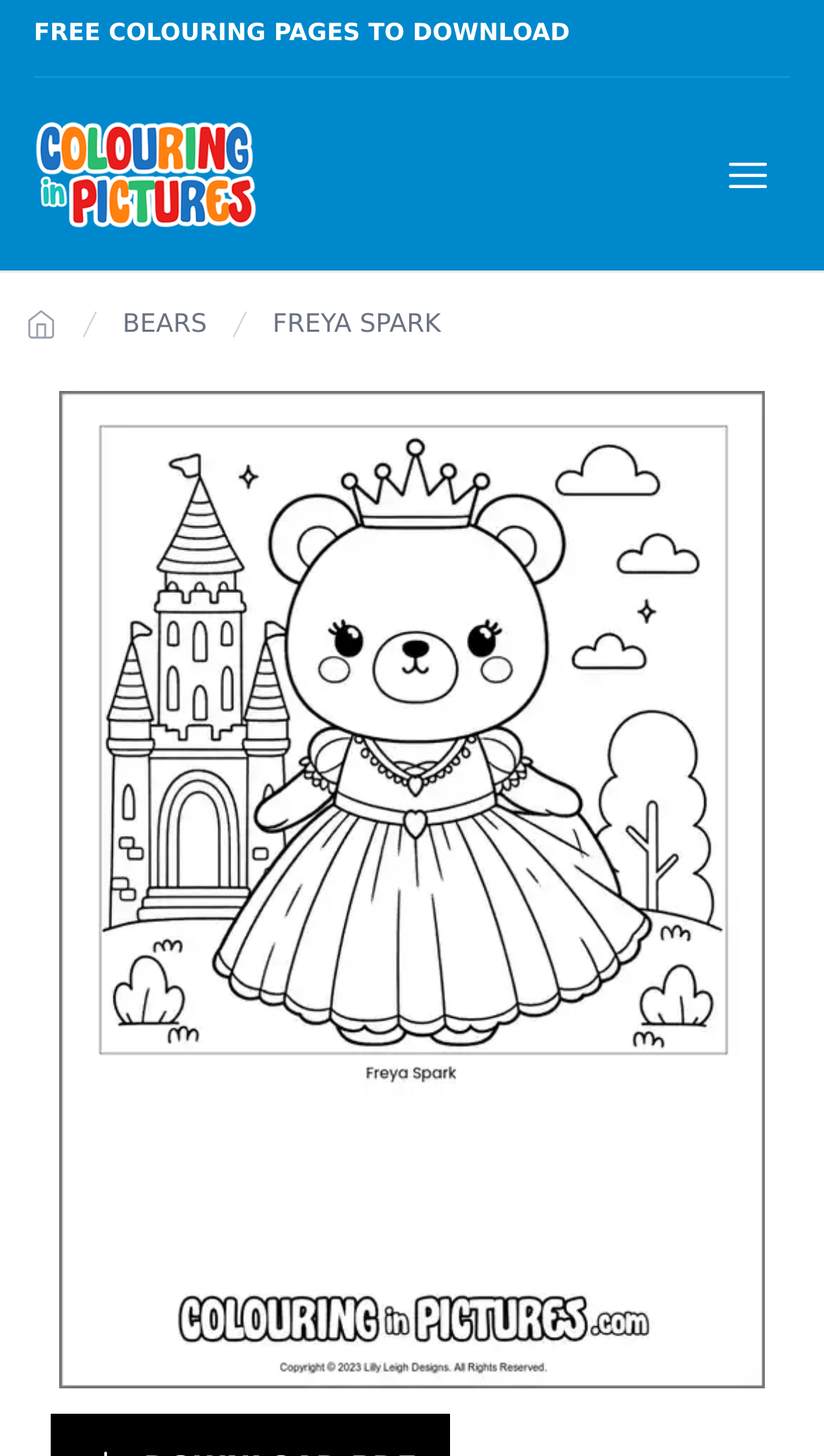Illustrate the webpage with a detailed description.

The webpage is about Freya Spark, a free printable bear coloring page. At the top, there is a logo of Coloring In Pictures, which is a link, accompanied by the text "FREE COLOURING PAGES TO DOWNLOAD". Below the logo, there is a button to open the main menu, which is not expanded by default. 

To the right of the button, there is a horizontal separator line. Below the separator, there is a navigation menu, also known as a breadcrumb, which shows the current page's location. The breadcrumb consists of three links: "Home", "BEARS", and "FREYA SPARK", indicating that the current page is a subcategory of bears.

The main content of the page is a large image of a bear, specifically Freya Spark, which takes up most of the page's space. This image is a free printable bear coloring page, as indicated by the meta description.